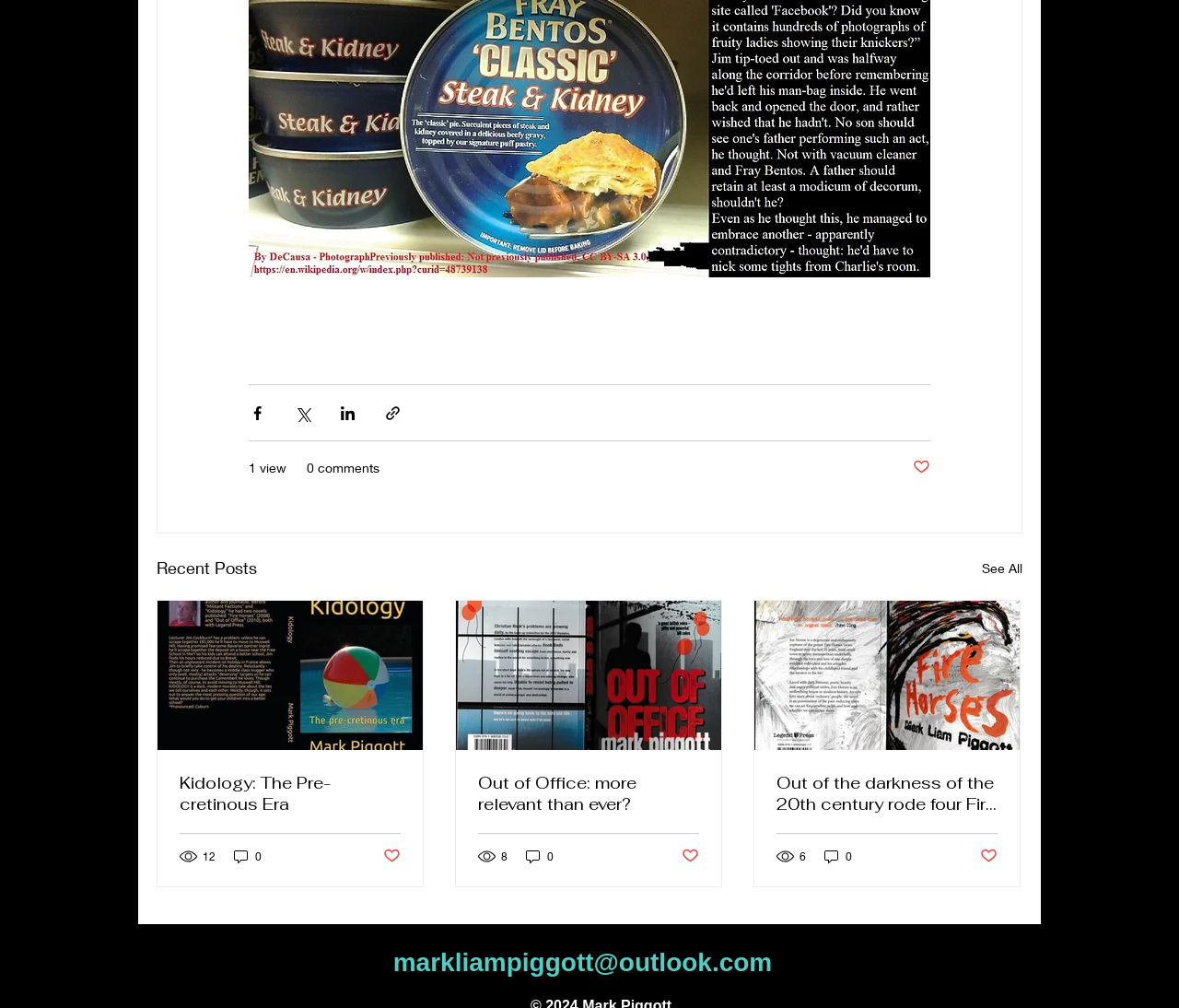Look at the image and give a detailed response to the following question: How many comments does the third post have?

The third post has 0 comments, which can be seen from the text '0 comments' below the post title. This text is accompanied by an image, indicating that it represents the comment count.